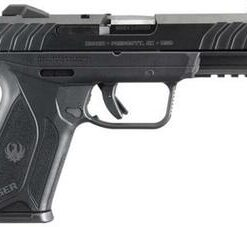List and describe all the prominent features within the image.

The image showcases the Ruger Security-9 Pistol, a compact and highly regarded firearm designed for personal defense and recreational shooting. This model features a sleek black finish and modern ergonomics, making it a practical choice for both seasoned enthusiasts and newcomers to firearms. Known for its reliability, the Ruger Security-9 is chambered in 9mm, allowing for manageable recoil and ease of handling. Its ambidextrous controls ensure accessibility for all users, while the durable construction promises longevity in various shooting scenarios. This pistol is a versatile option for those seeking a dependable firearm for everyday carry or range use.